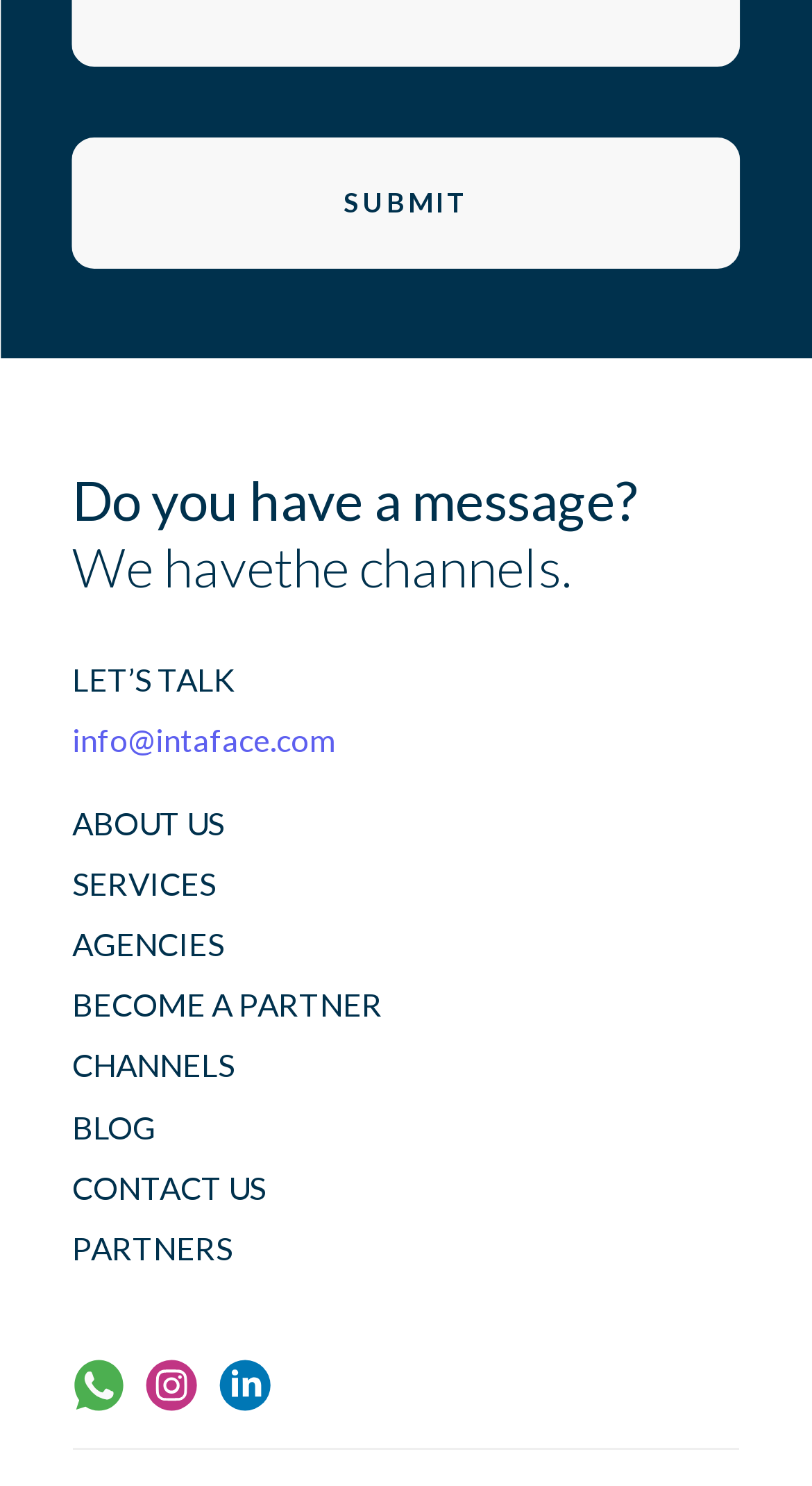How many navigation links are present?
Please provide a single word or phrase answer based on the image.

9